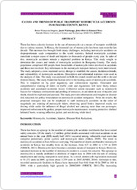What is the primary mode of transport in Kenya?
Refer to the screenshot and respond with a concise word or phrase.

Motorcycle